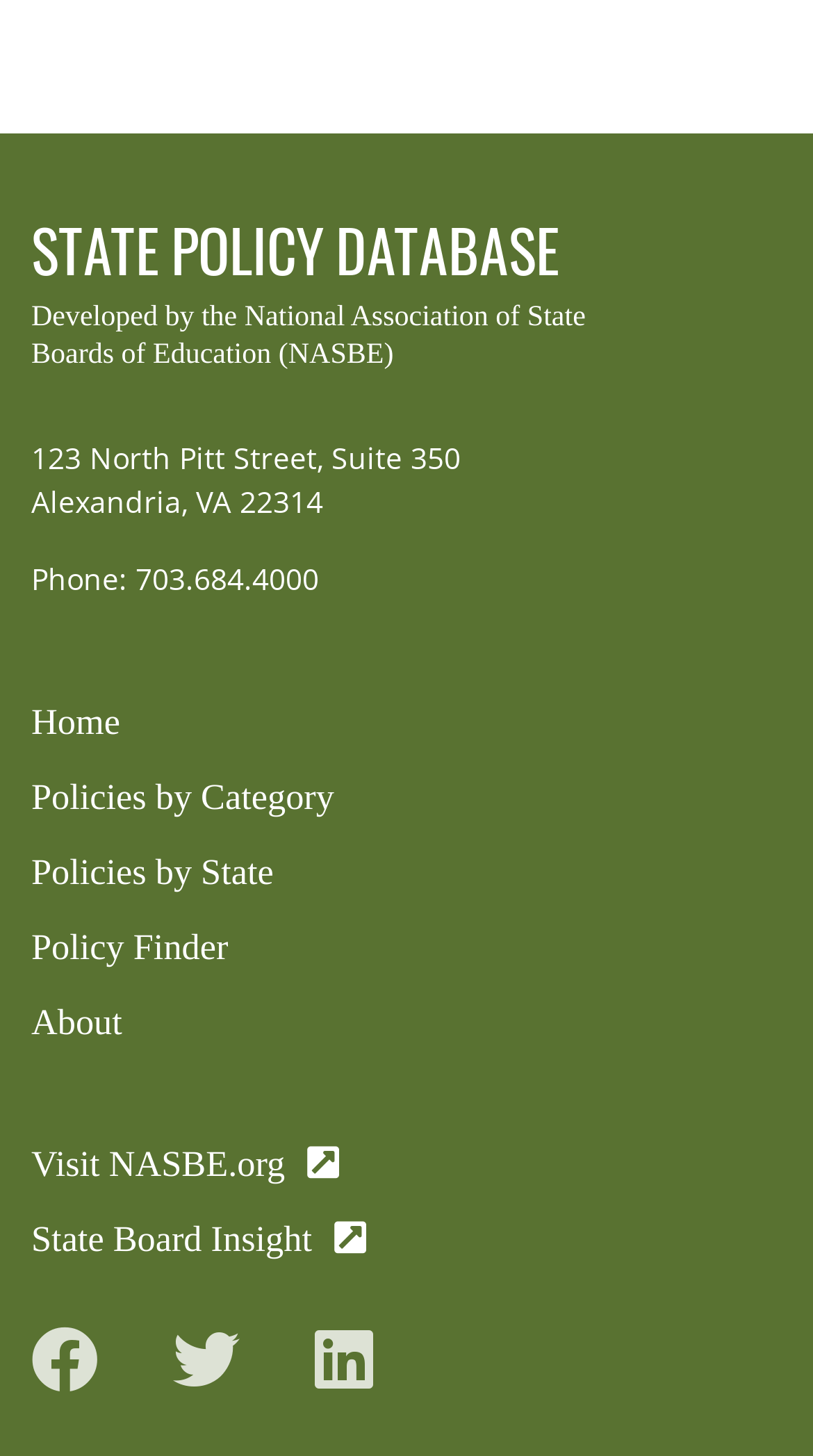Please identify the coordinates of the bounding box that should be clicked to fulfill this instruction: "apply".

None